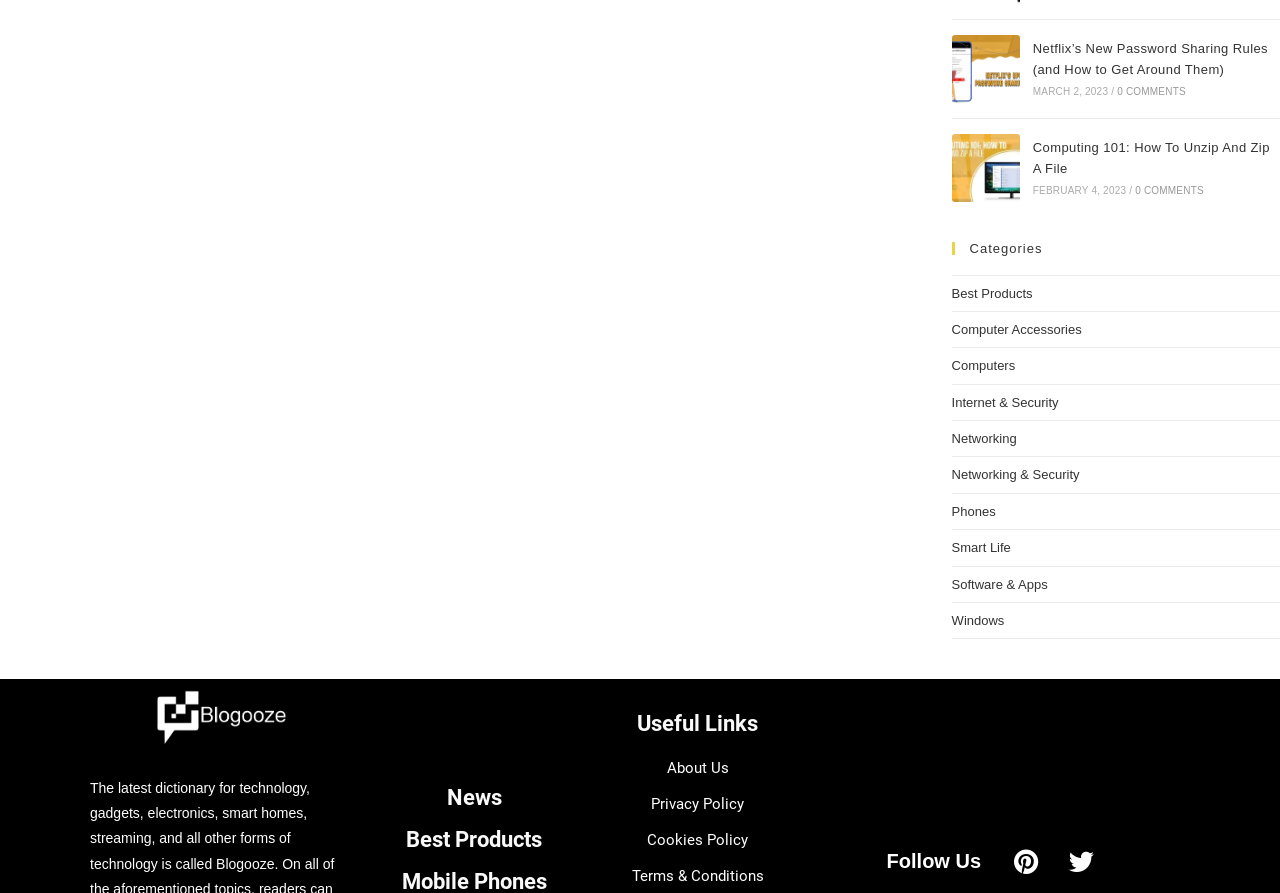Find the bounding box coordinates for the area you need to click to carry out the instruction: "Follow the blog on Pinterest". The coordinates should be four float numbers between 0 and 1, indicated as [left, top, right, bottom].

[0.782, 0.936, 0.821, 0.992]